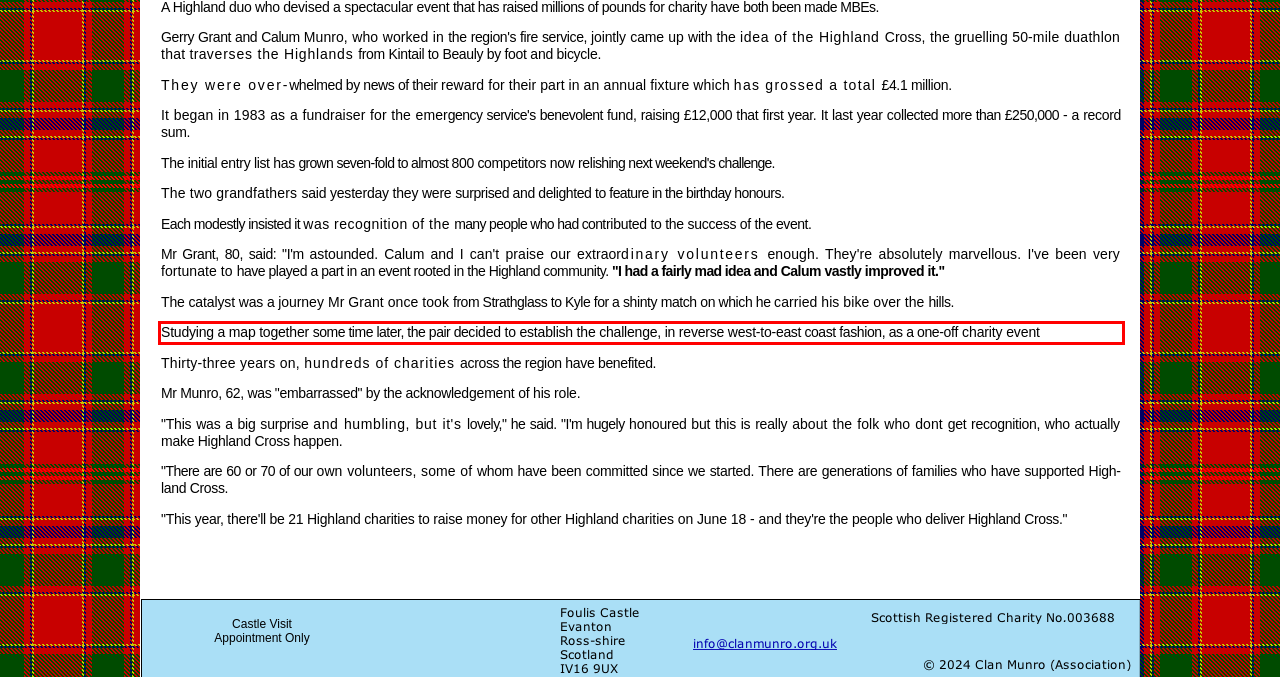You have a screenshot of a webpage, and there is a red bounding box around a UI element. Utilize OCR to extract the text within this red bounding box.

Studying a map together some time later, the pair de­cided to establish the chal­lenge, in reverse west-to-east coast fashion, as a one-off charity event